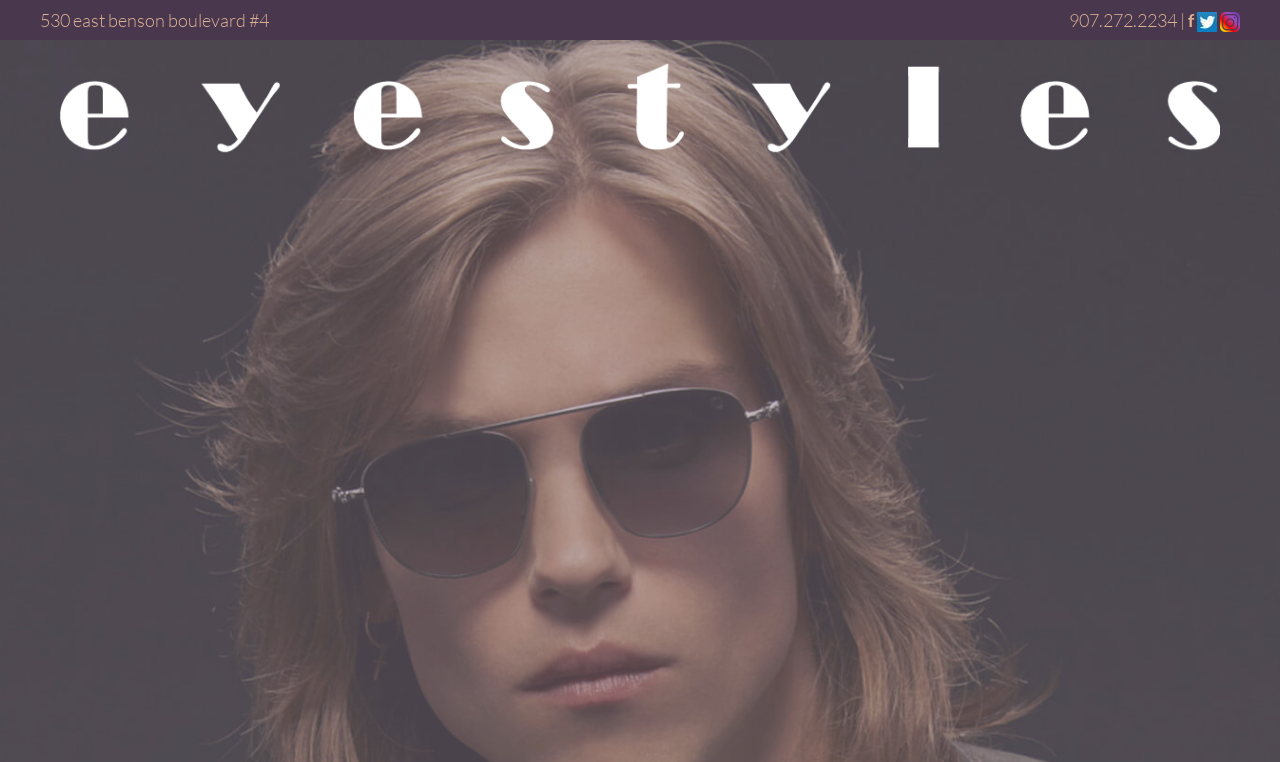From the webpage screenshot, identify the region described by parent_node: f. Provide the bounding box coordinates as (top-left x, top-left y, bottom-right x, bottom-right y), with each value being a floating point number between 0 and 1.

[0.935, 0.012, 0.951, 0.041]